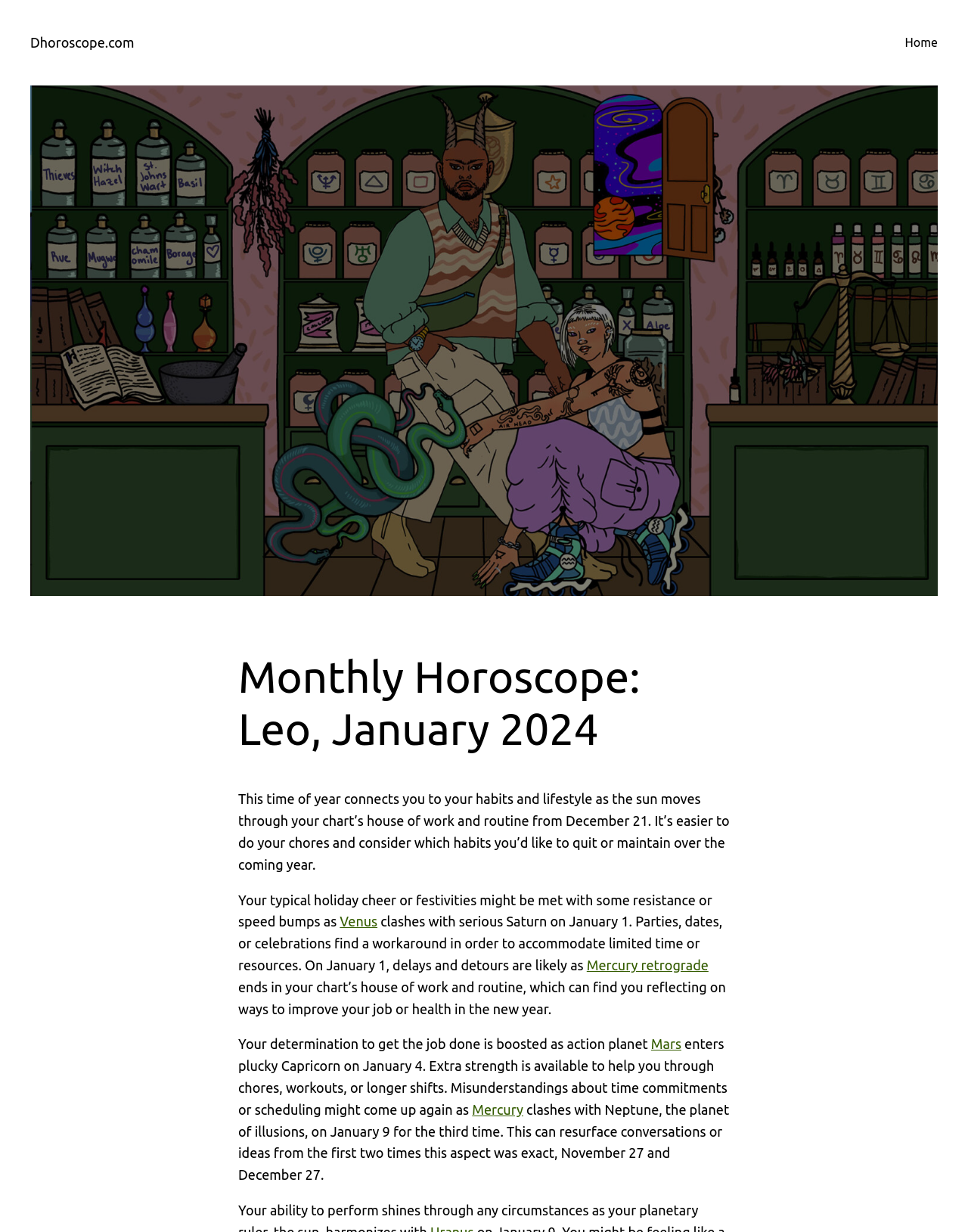Write a detailed summary of the webpage.

The webpage is about the monthly horoscope for Leo in January 2024. At the top left, there is a link to "Dhoroscope.com" and at the top right, there is a link to "Home". Below these links, there is a large figure that spans almost the entire width of the page, containing an image with the title "Monthly Horoscope: Leo, January 2024".

Below the image, there is a heading with the same title, followed by a block of text that discusses the connection between the current time of year and habits and lifestyle. The text is divided into several paragraphs, with links to "Venus", "Mercury retrograde", "Mars", and "Mercury" scattered throughout.

The text explains that the sun's movement through the chart's house of work and routine may affect holiday celebrations, and that there may be delays and detours on January 1. It also mentions the end of Mercury retrograde and its impact on job and health improvements in the new year. Additionally, the text discusses the boost in determination to get the job done as Mars enters Capricorn, and the potential for misunderstandings about time commitments.

Overall, the webpage provides a detailed horoscope reading for Leo in January 2024, with a focus on work, routine, and personal growth.